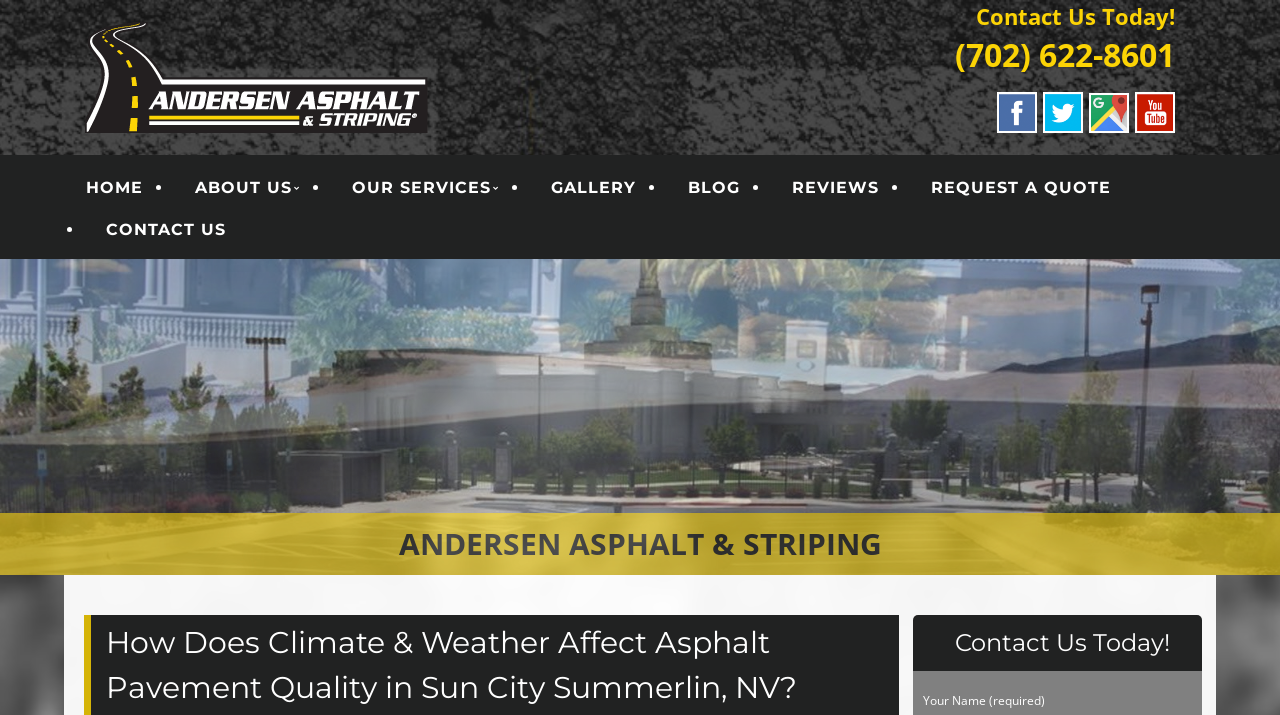Utilize the information from the image to answer the question in detail:
What is the last menu item?

The menu items can be found in the top-center of the webpage, and the last item is 'REQUEST A QUOTE', which is a link.